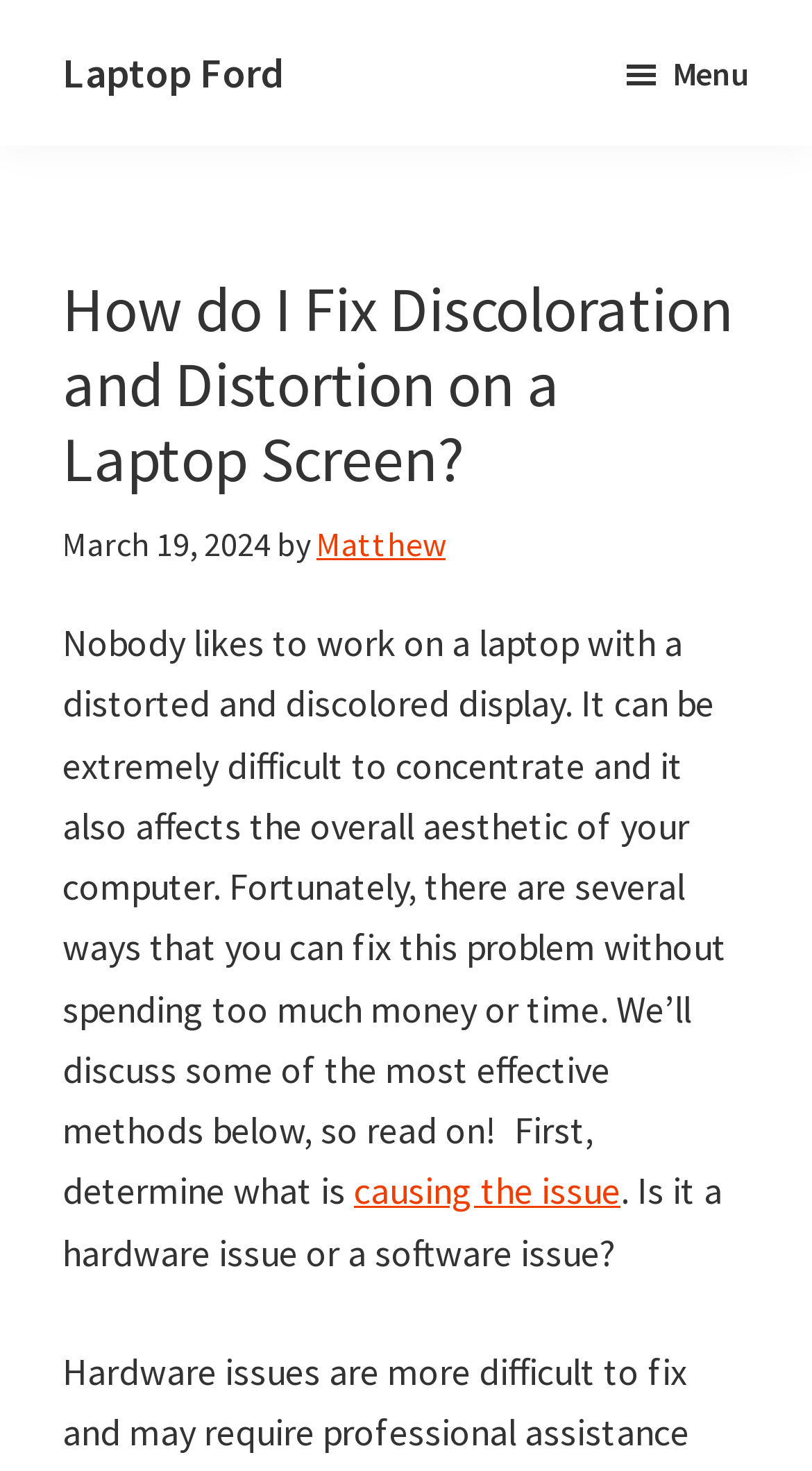What is the first step in fixing the issue?
Answer the question with as much detail as possible.

According to the article, the first step in fixing the issue is to determine what is causing the problem, as mentioned in the sentence 'First, determine what is causing the issue. Is it a hardware issue or a software issue?'.